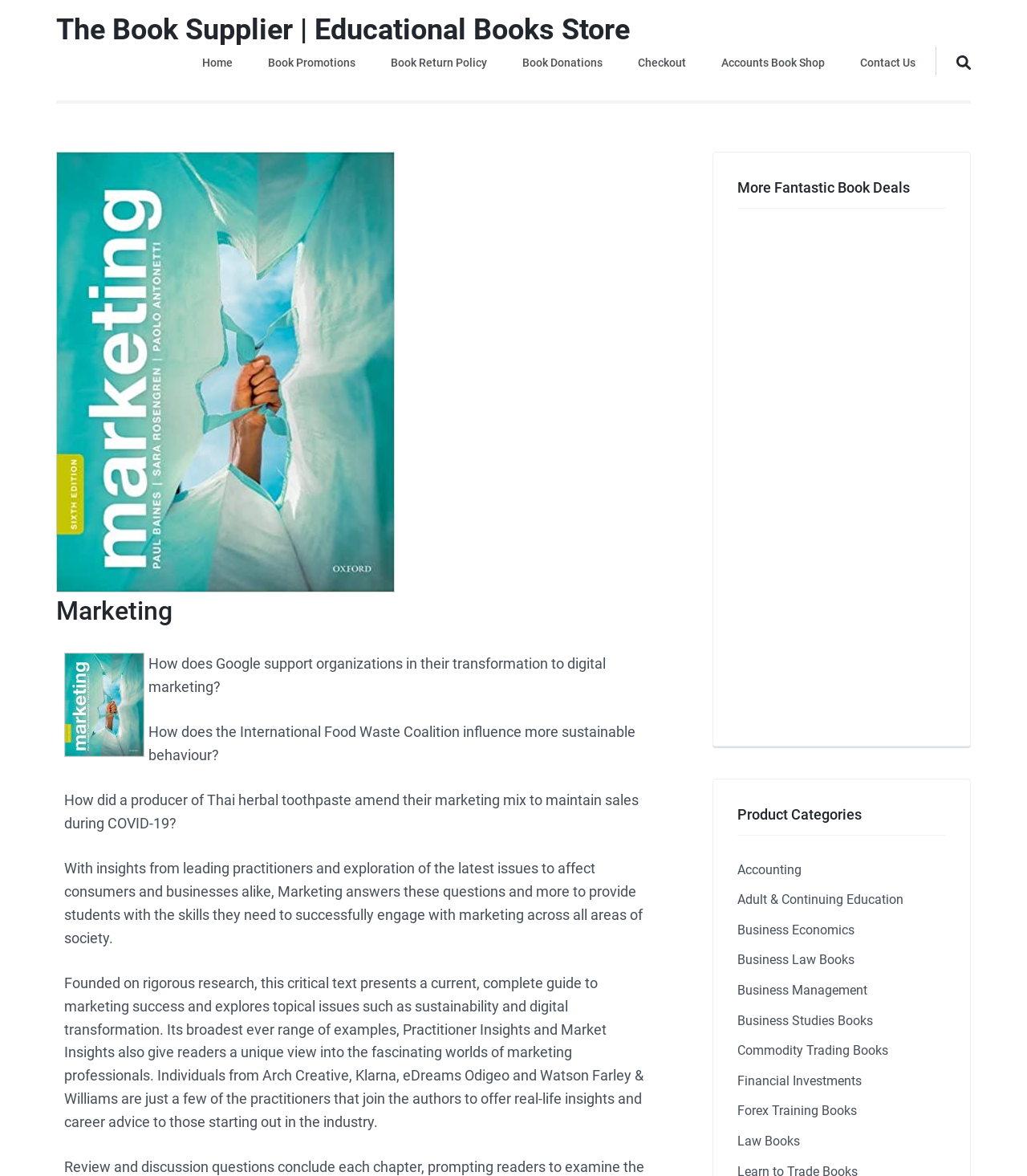Please locate the bounding box coordinates of the region I need to click to follow this instruction: "Click on the 'Contact Us' link".

[0.838, 0.044, 0.891, 0.063]